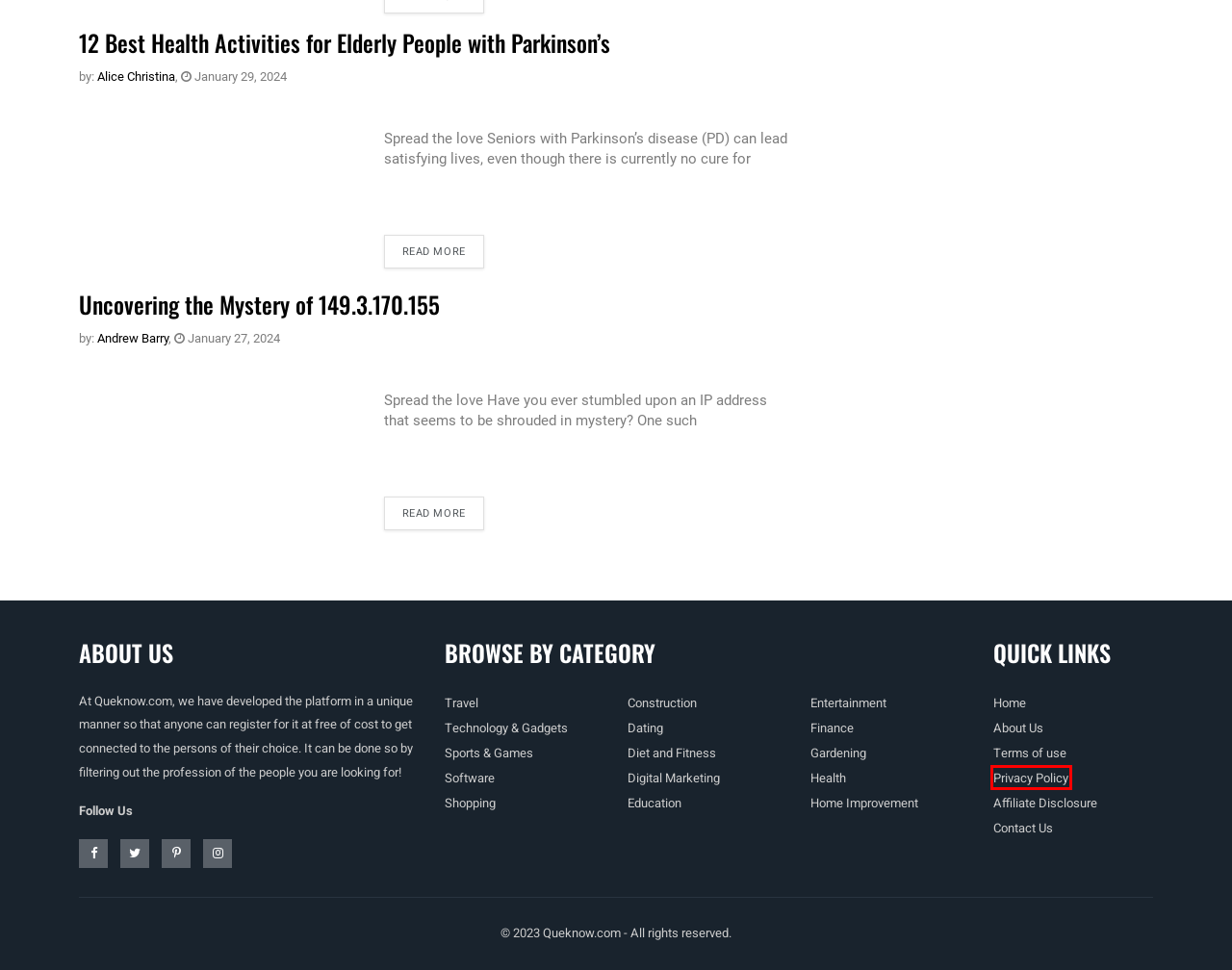A screenshot of a webpage is given with a red bounding box around a UI element. Choose the description that best matches the new webpage shown after clicking the element within the red bounding box. Here are the candidates:
A. 12 Best Health Activities For Elderly People With Parkinson’s
B. Queknow Terms Of Use - Guidelines For Using Our Platform
C. About Queknow - Your Source For Knowledge And Information
D. Alice Christina - Queknow
E. Affiliate Disclosure - Transparency In Our Recommendations
F. Andrew Barry - Queknow
G. Uncovering The Mystery Of 149.3.170.155 Queknow
H. Privacy Policy - Queknow

H